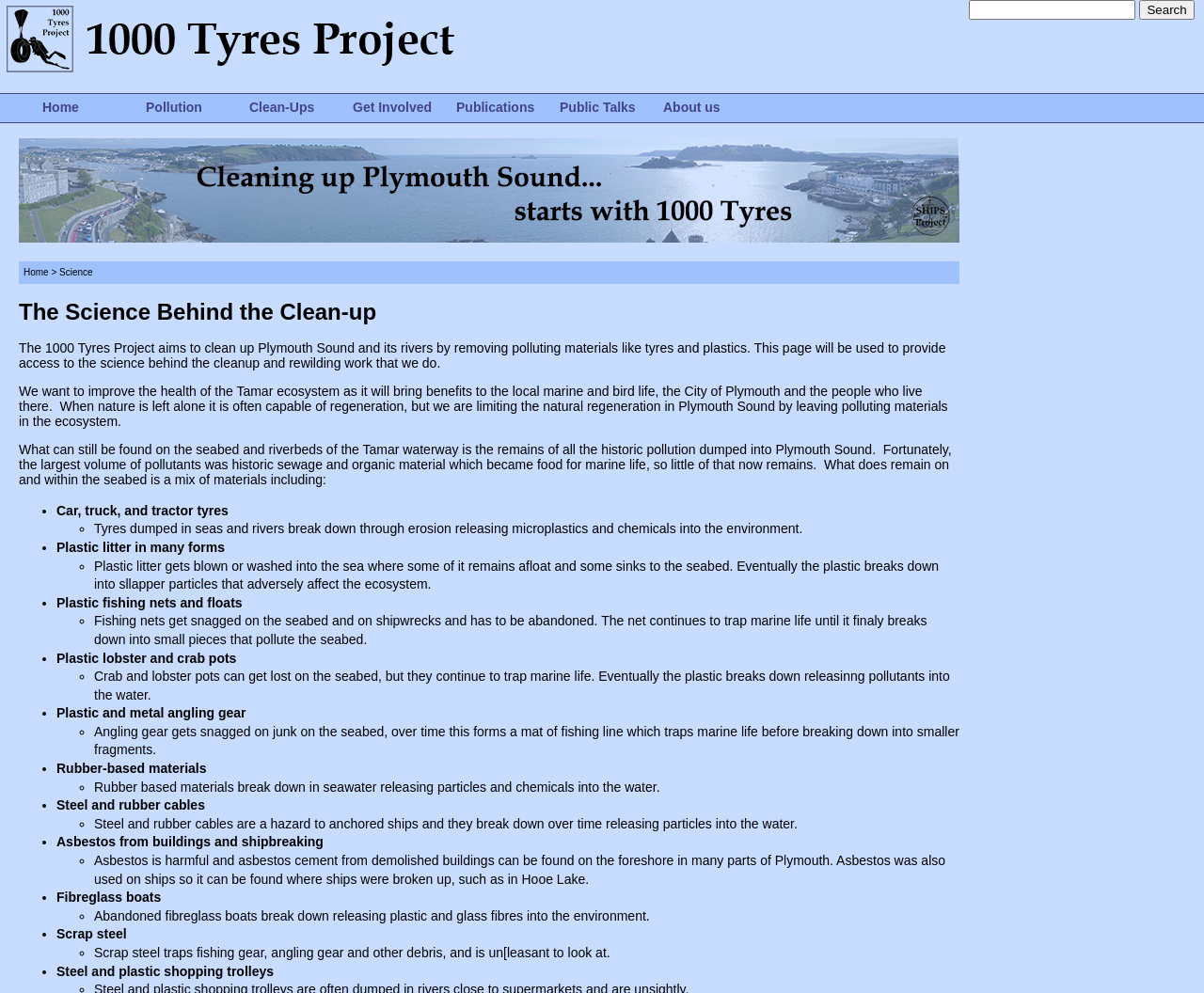Please find the bounding box coordinates of the element that needs to be clicked to perform the following instruction: "Click the 'Search' button". The bounding box coordinates should be four float numbers between 0 and 1, represented as [left, top, right, bottom].

[0.946, 0.0, 0.992, 0.02]